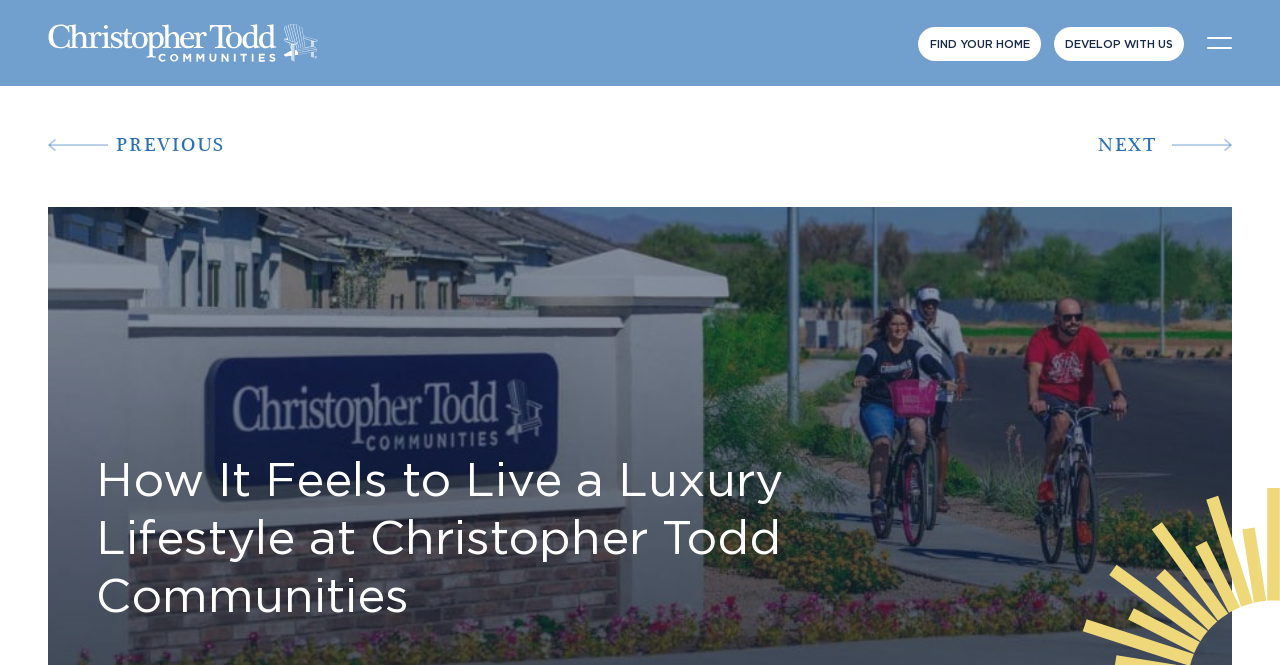From the given element description: "Find Your Home", find the bounding box for the UI element. Provide the coordinates as four float numbers between 0 and 1, in the order [left, top, right, bottom].

[0.718, 0.04, 0.813, 0.091]